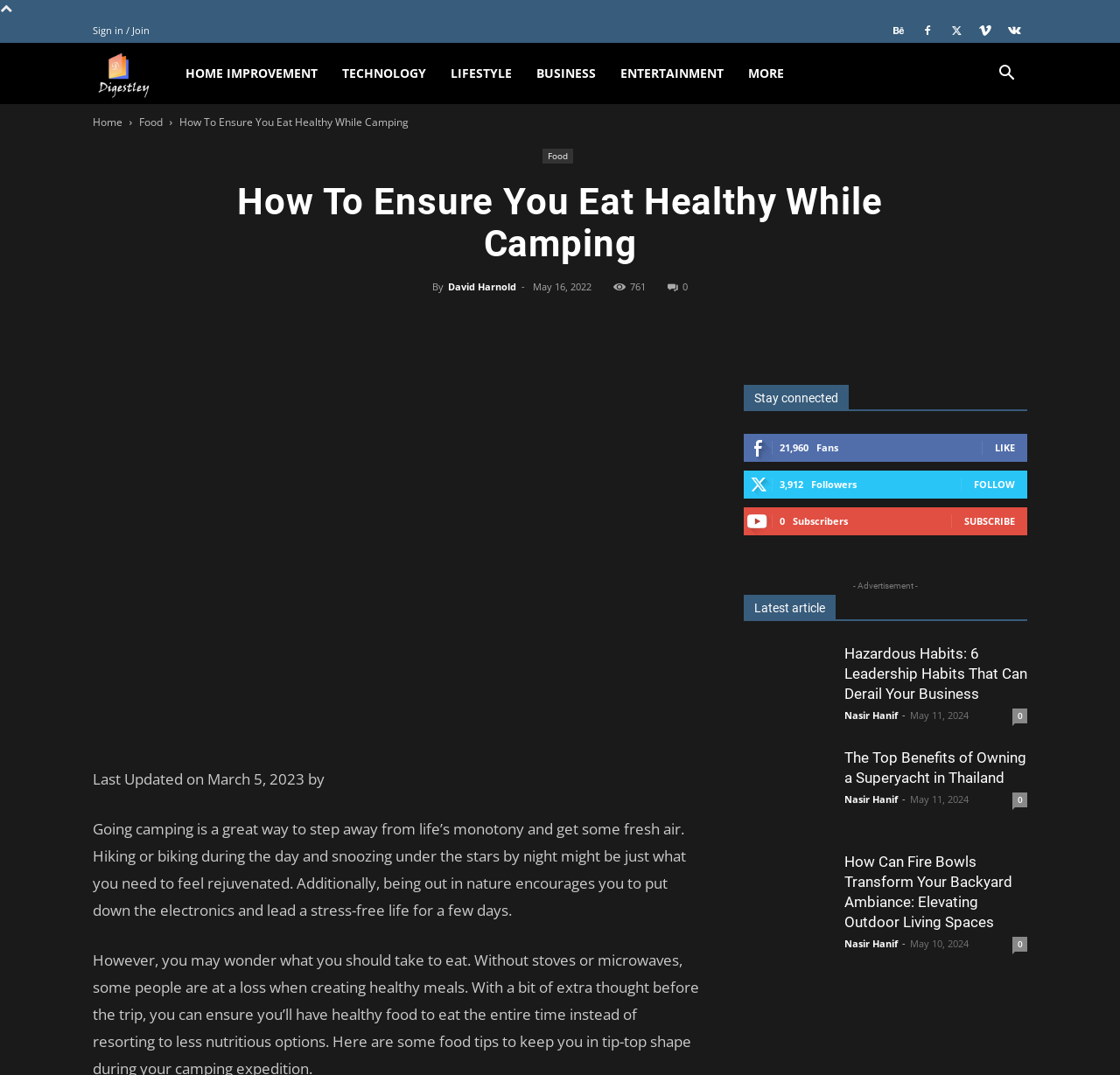Using the provided element description, identify the bounding box coordinates as (top-left x, top-left y, bottom-right x, bottom-right y). Ensure all values are between 0 and 1. Description: aria-label="Search"

[0.88, 0.062, 0.917, 0.077]